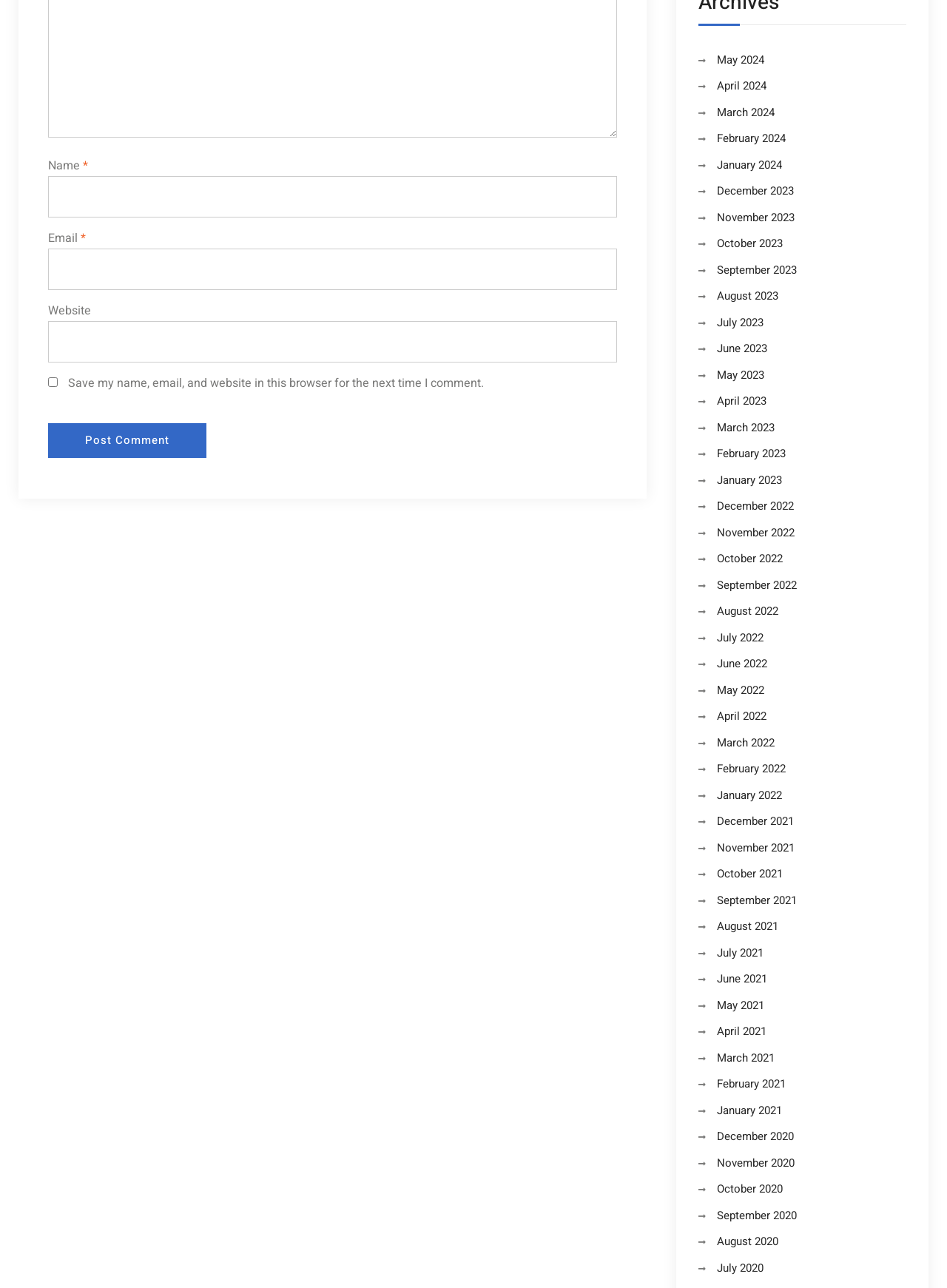Extract the bounding box coordinates for the described element: "parent_node: Email * aria-describedby="email-notes" name="email"". The coordinates should be represented as four float numbers between 0 and 1: [left, top, right, bottom].

[0.051, 0.193, 0.652, 0.225]